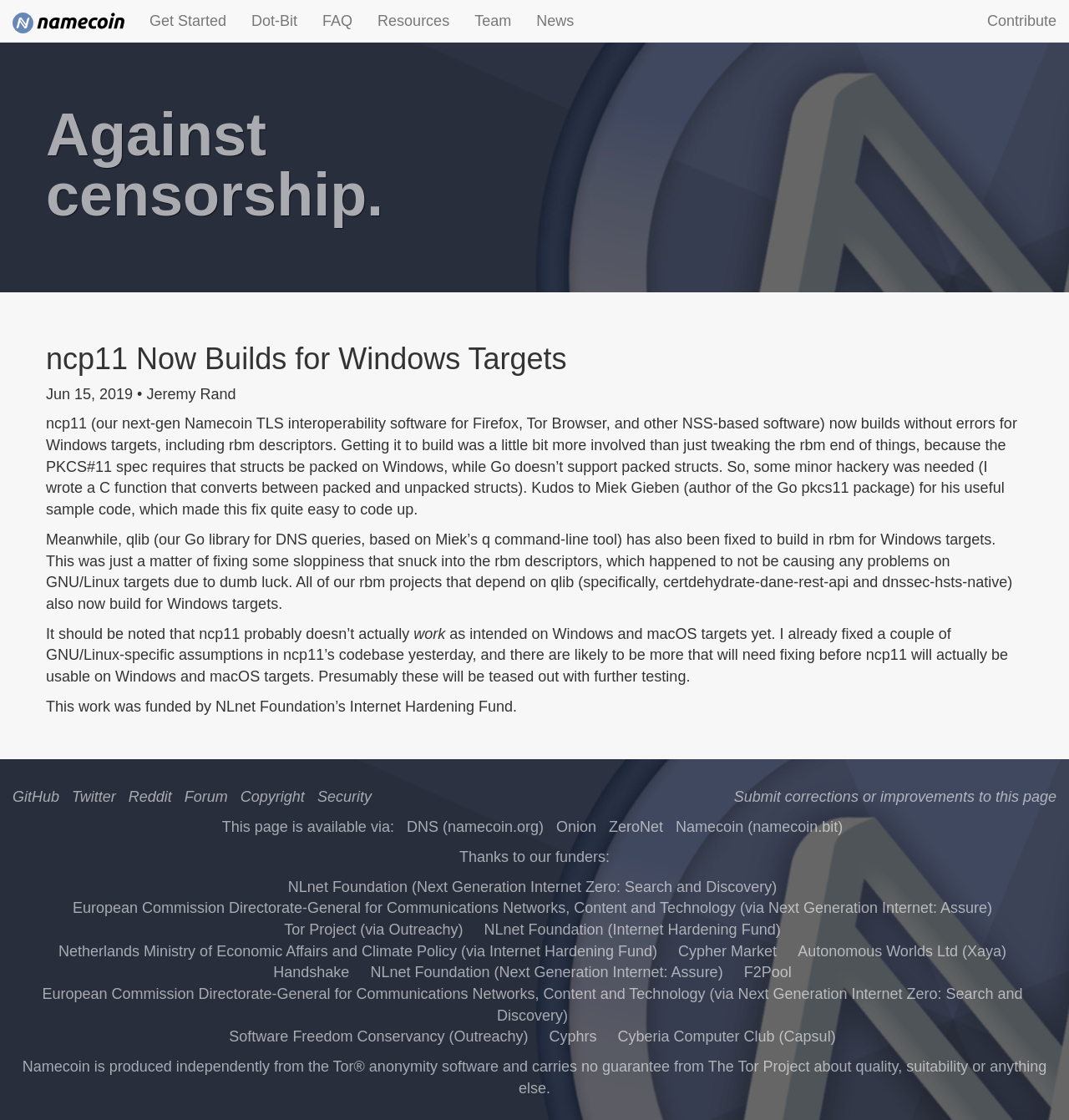Show the bounding box coordinates for the element that needs to be clicked to execute the following instruction: "Check the DNS page". Provide the coordinates in the form of four float numbers between 0 and 1, i.e., [left, top, right, bottom].

[0.38, 0.731, 0.509, 0.746]